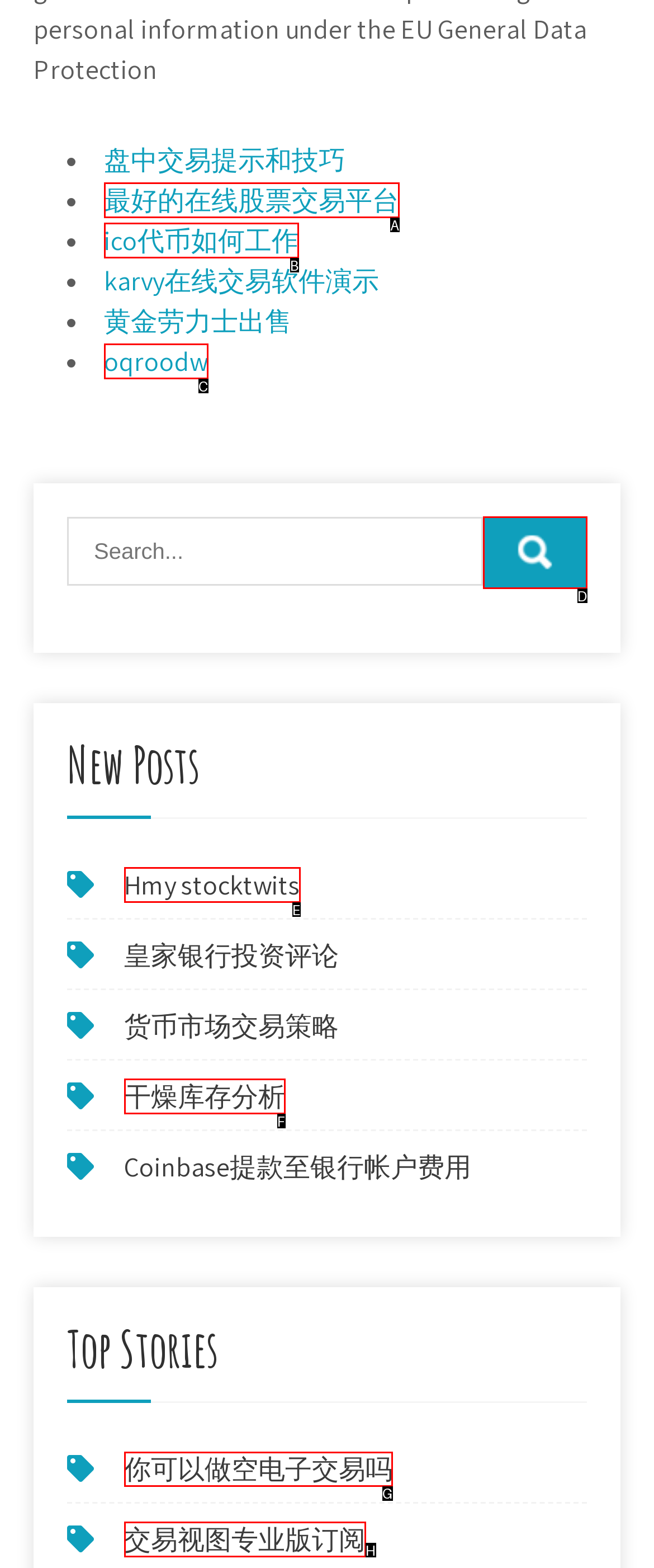From the given options, tell me which letter should be clicked to complete this task: Click on '你可以做空电子交易吗'
Answer with the letter only.

G